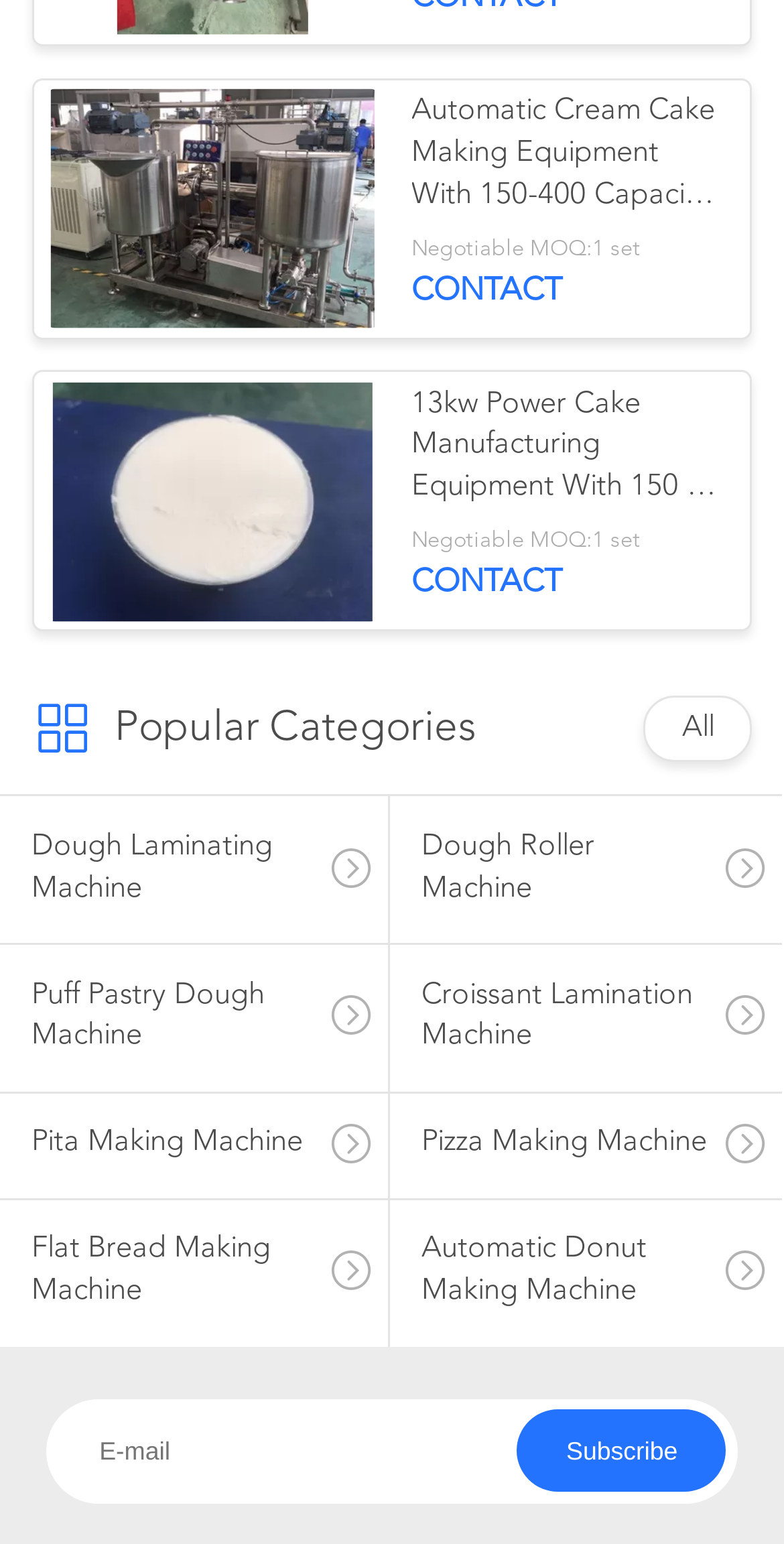Please identify the bounding box coordinates of the element's region that should be clicked to execute the following instruction: "Subscribe to the newsletter". The bounding box coordinates must be four float numbers between 0 and 1, i.e., [left, top, right, bottom].

[0.66, 0.912, 0.927, 0.967]